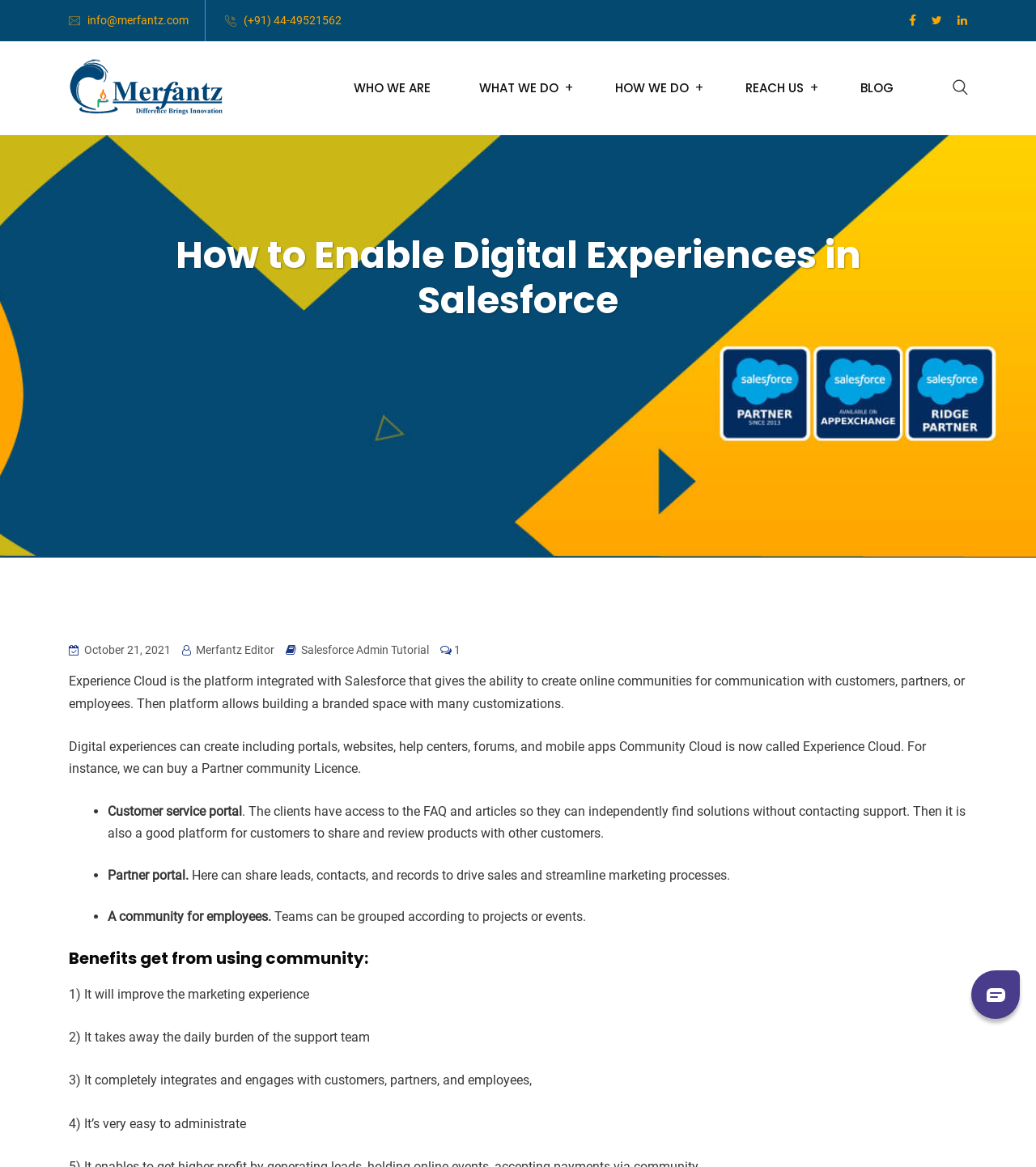What is the topic of the blog post?
Based on the screenshot, answer the question with a single word or phrase.

Digital Experiences in Salesforce